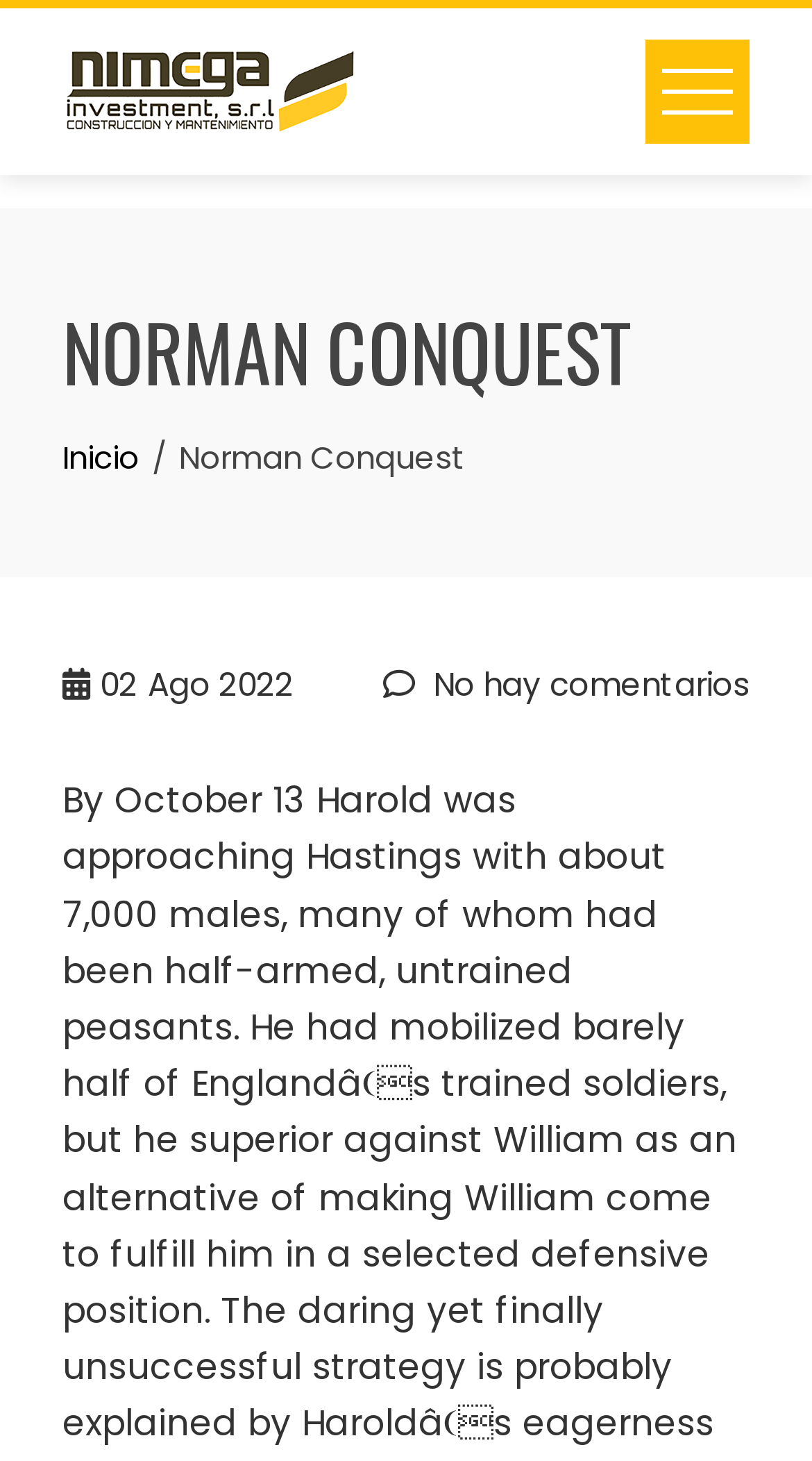Predict the bounding box of the UI element based on this description: "Inicio".

[0.077, 0.298, 0.172, 0.328]